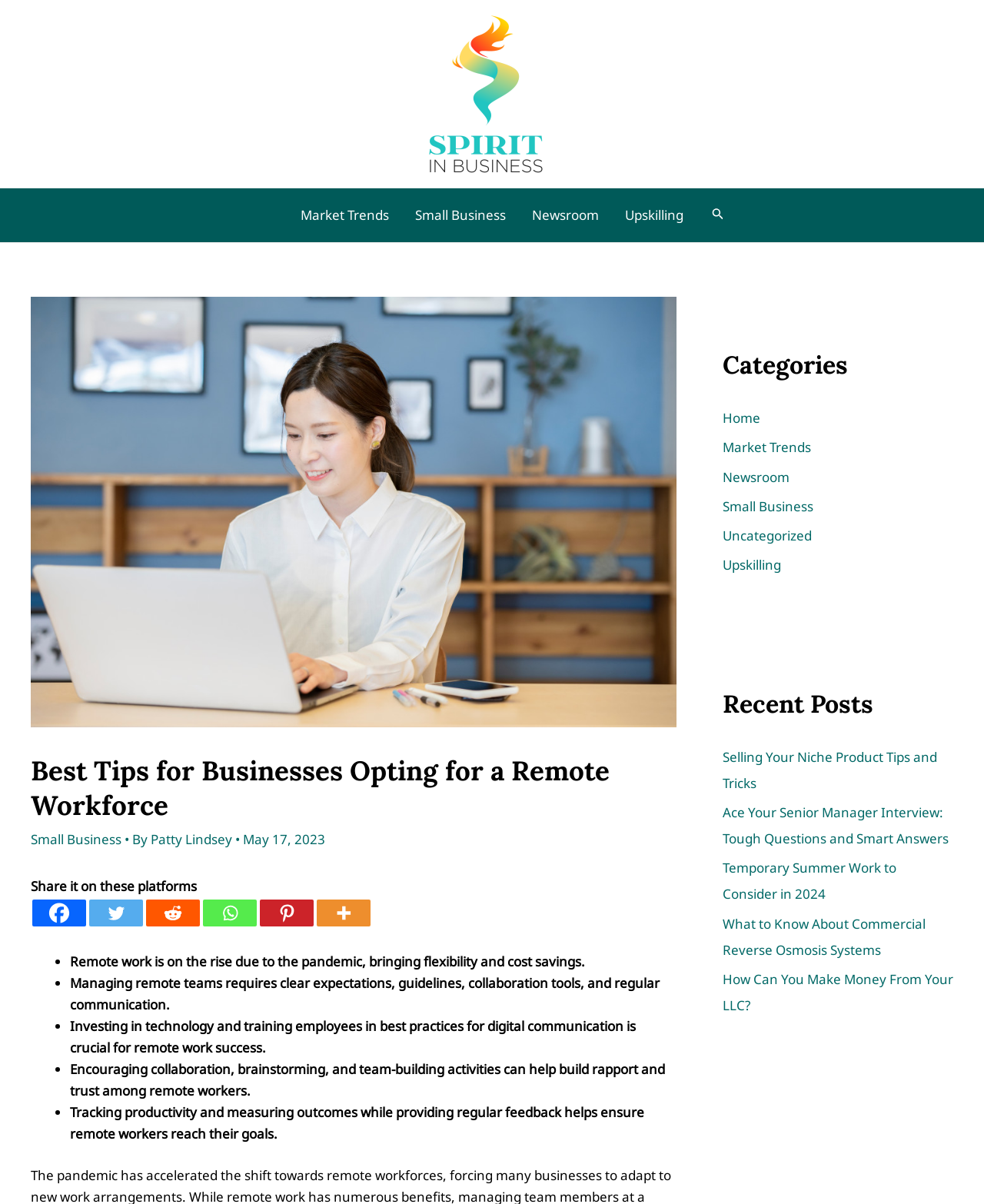Respond concisely with one word or phrase to the following query:
What is the topic of the article?

Remote Work